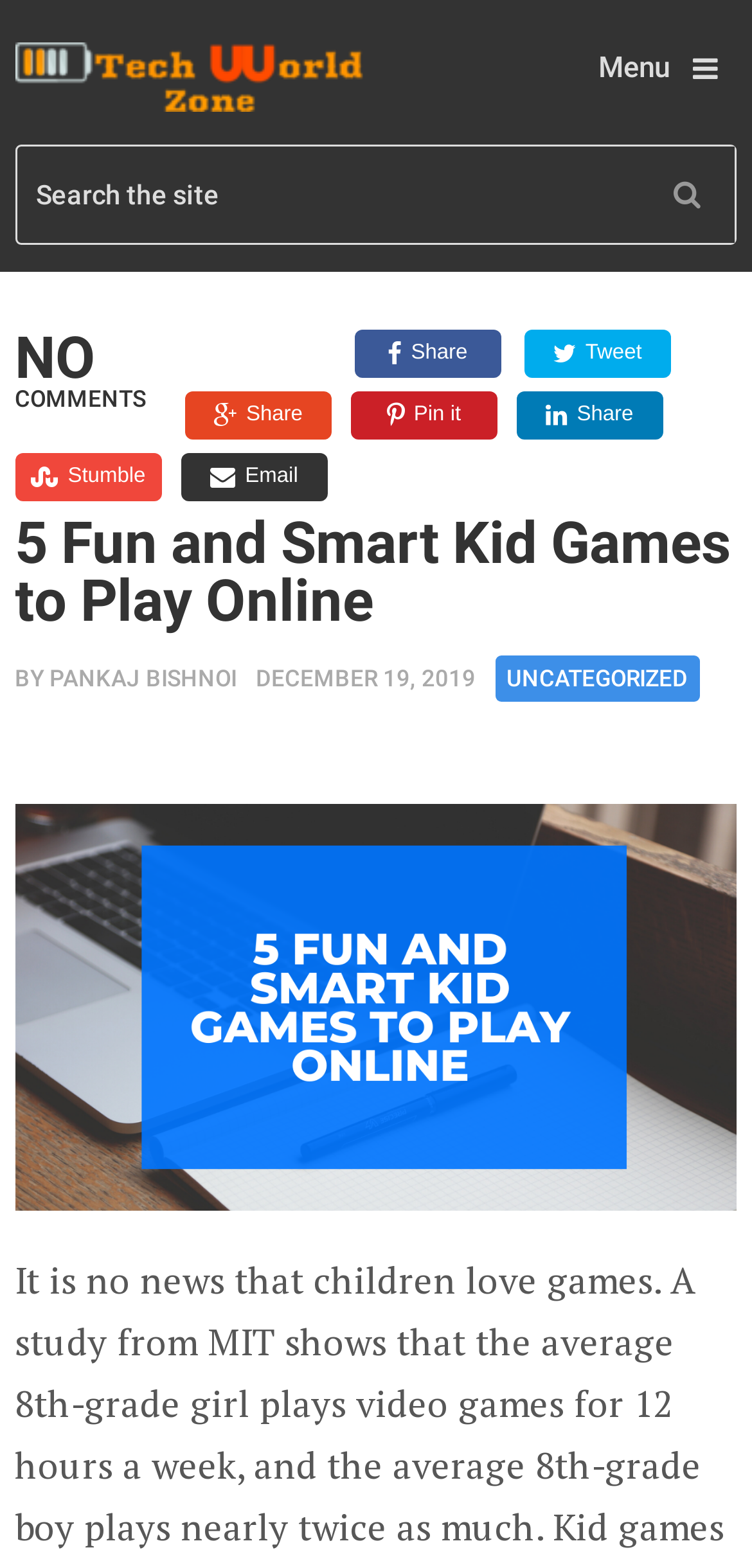Determine the bounding box coordinates of the element's region needed to click to follow the instruction: "Search the site". Provide these coordinates as four float numbers between 0 and 1, formatted as [left, top, right, bottom].

[0.023, 0.093, 0.977, 0.155]